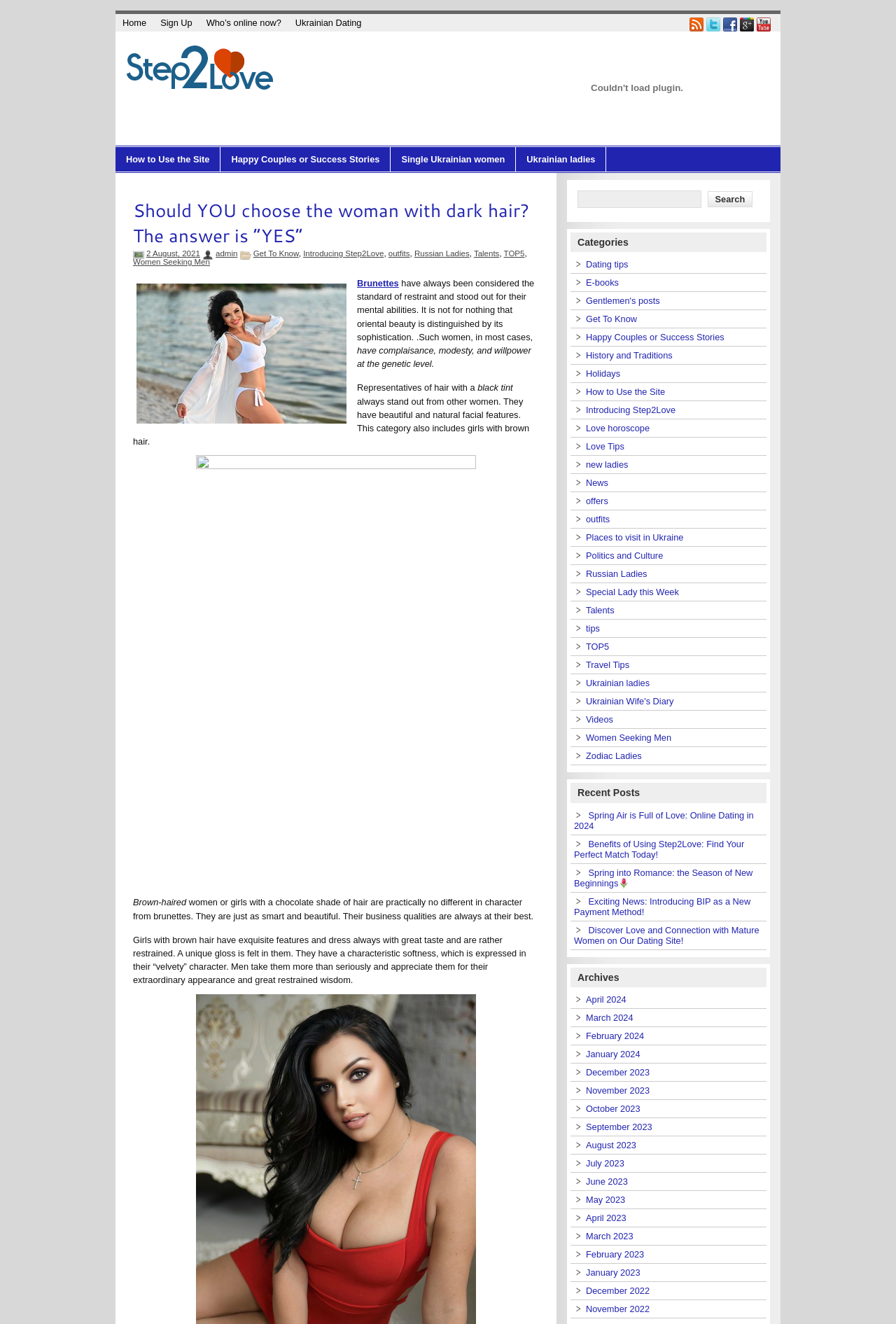Specify the bounding box coordinates of the element's region that should be clicked to achieve the following instruction: "Click on the Enquire link to become an International Distributor". The bounding box coordinates consist of four float numbers between 0 and 1, in the format [left, top, right, bottom].

None